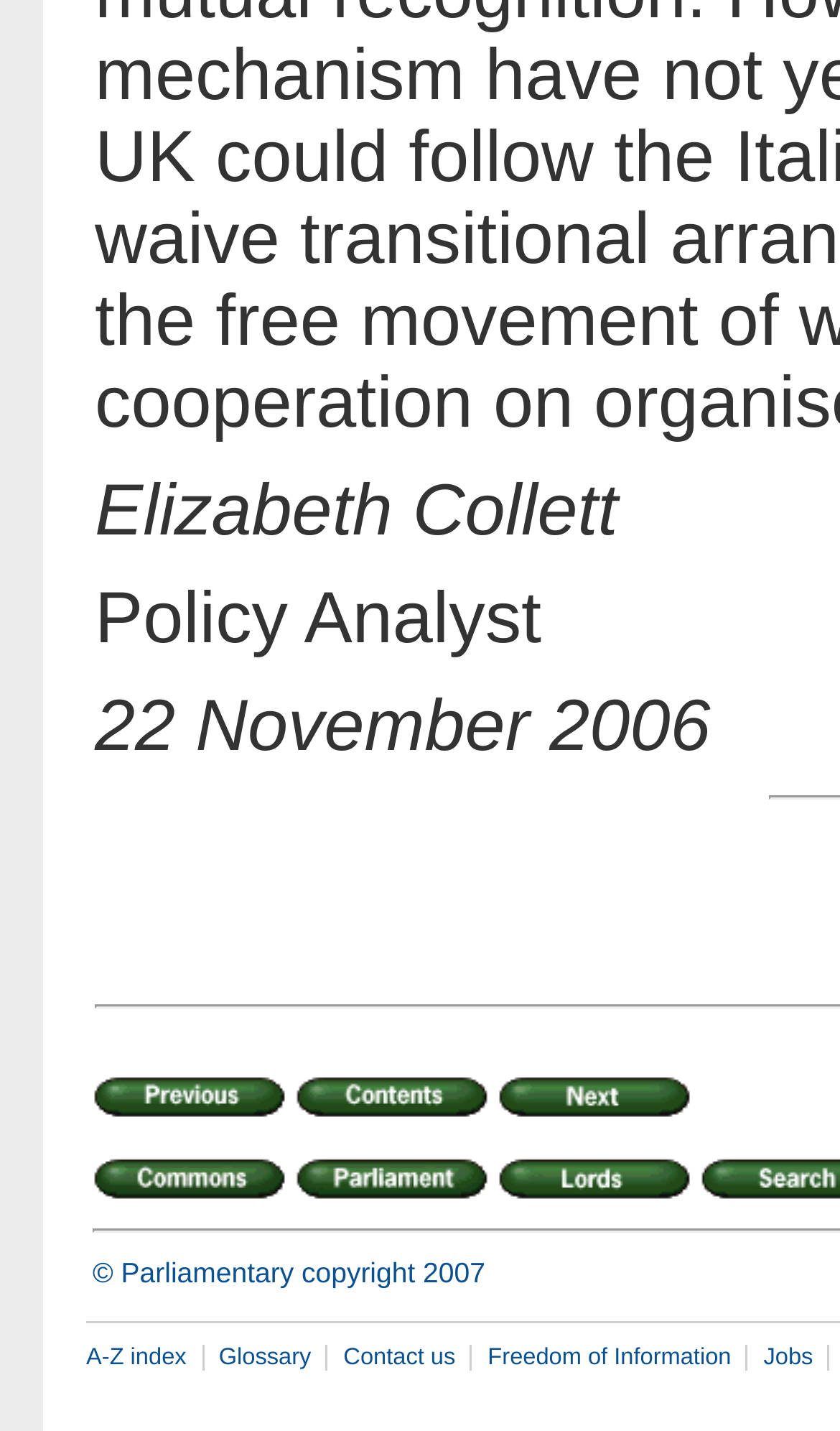Locate the UI element that matches the description alt="previous page" in the webpage screenshot. Return the bounding box coordinates in the format (top-left x, top-left y, bottom-right x, bottom-right y), with values ranging from 0 to 1.

[0.11, 0.751, 0.341, 0.775]